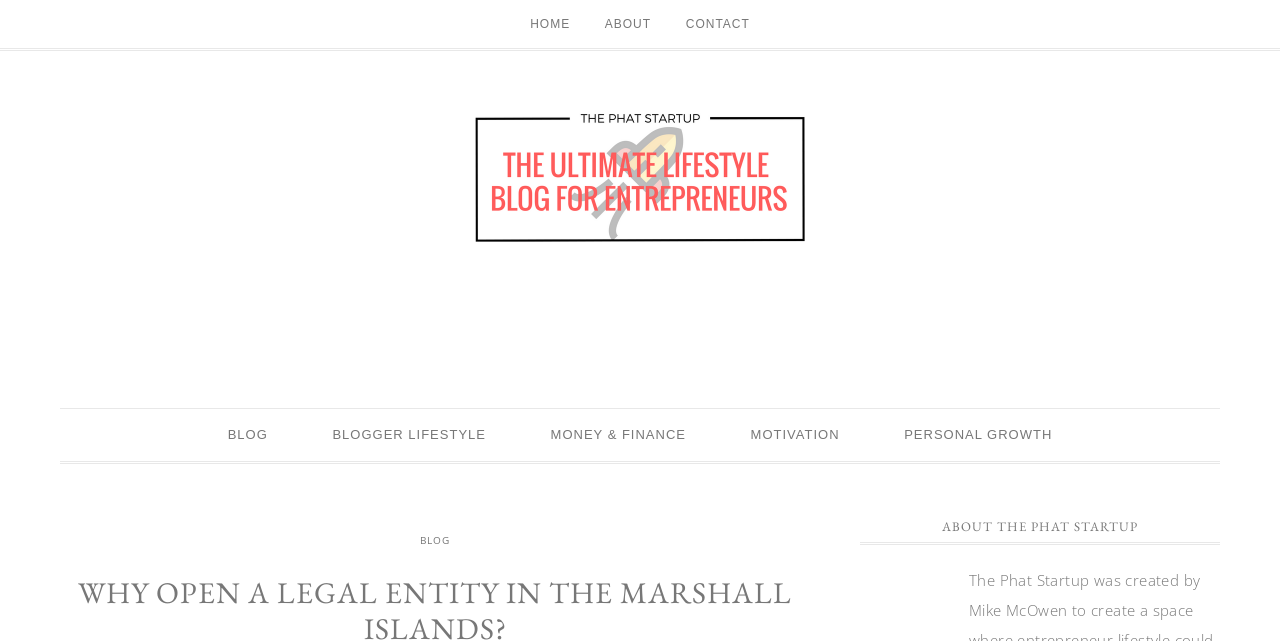Is there a 'CONTACT' link in the secondary navigation?
Using the image as a reference, give a one-word or short phrase answer.

Yes